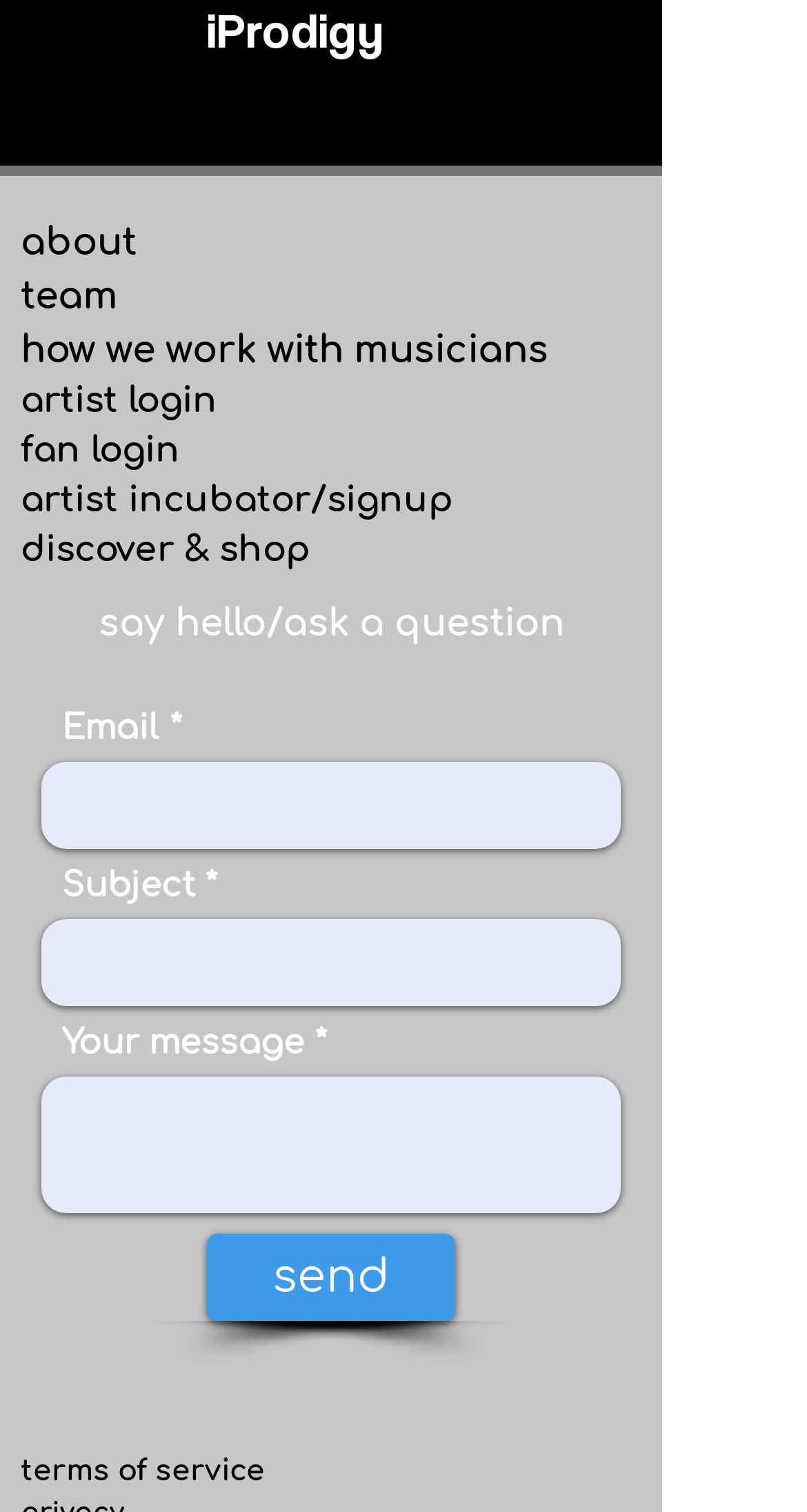How many text fields are available in the contact form?
Please provide a comprehensive answer to the question based on the webpage screenshot.

The contact form contains three text fields, which are 'Email', 'Subject', and 'Your message', indicating that users need to fill in these fields to send a message or inquiry to the website.